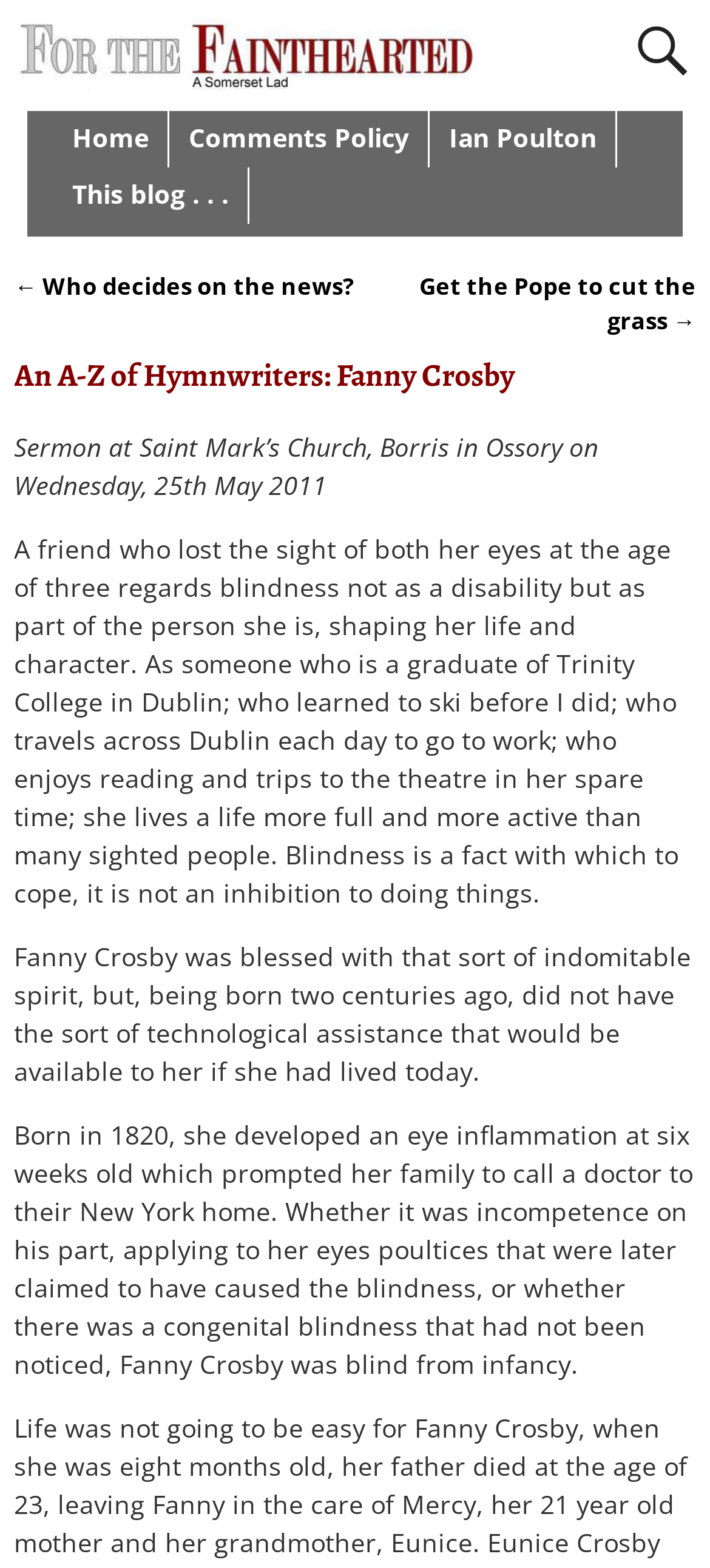What is the name of the church where the sermon was given?
Using the visual information, answer the question in a single word or phrase.

Saint Mark’s Church